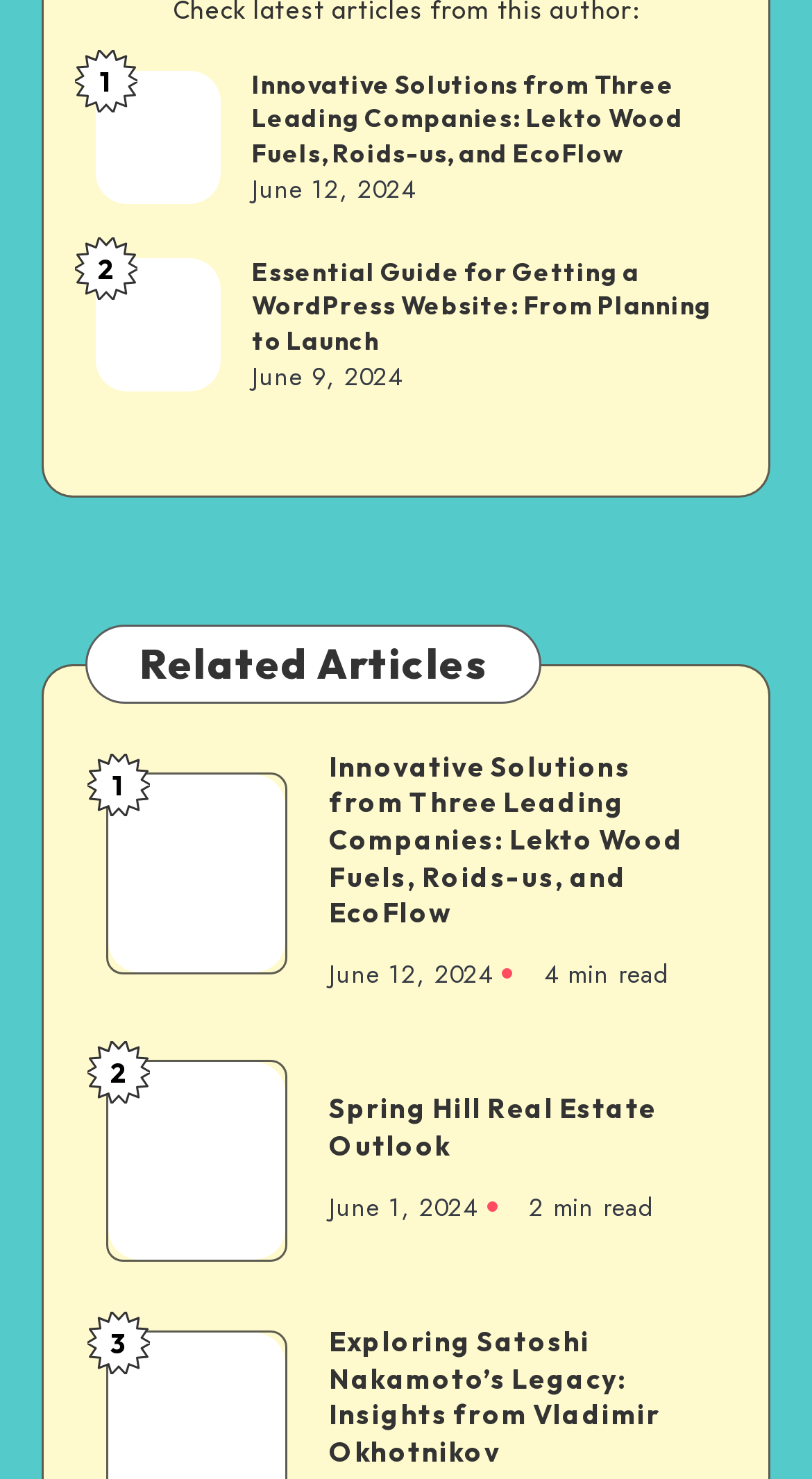What is the date of the second article?
We need a detailed and meticulous answer to the question.

The second article has a time element with the text 'June 9, 2024', so the date of the second article is June 9, 2024.